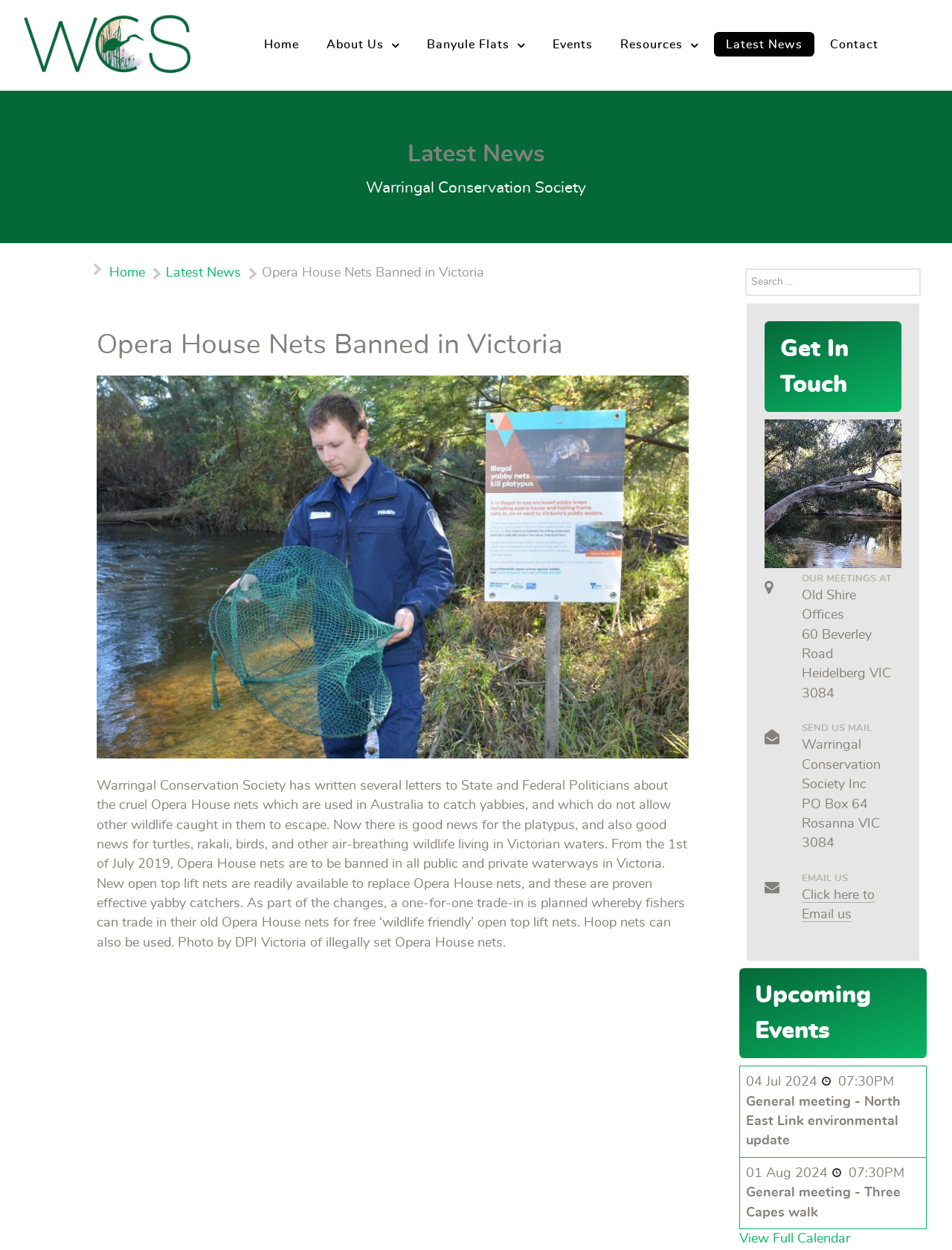Identify the bounding box coordinates for the element you need to click to achieve the following task: "Click the 'Cookie Policy' button". The coordinates must be four float values ranging from 0 to 1, formatted as [left, top, right, bottom].

None